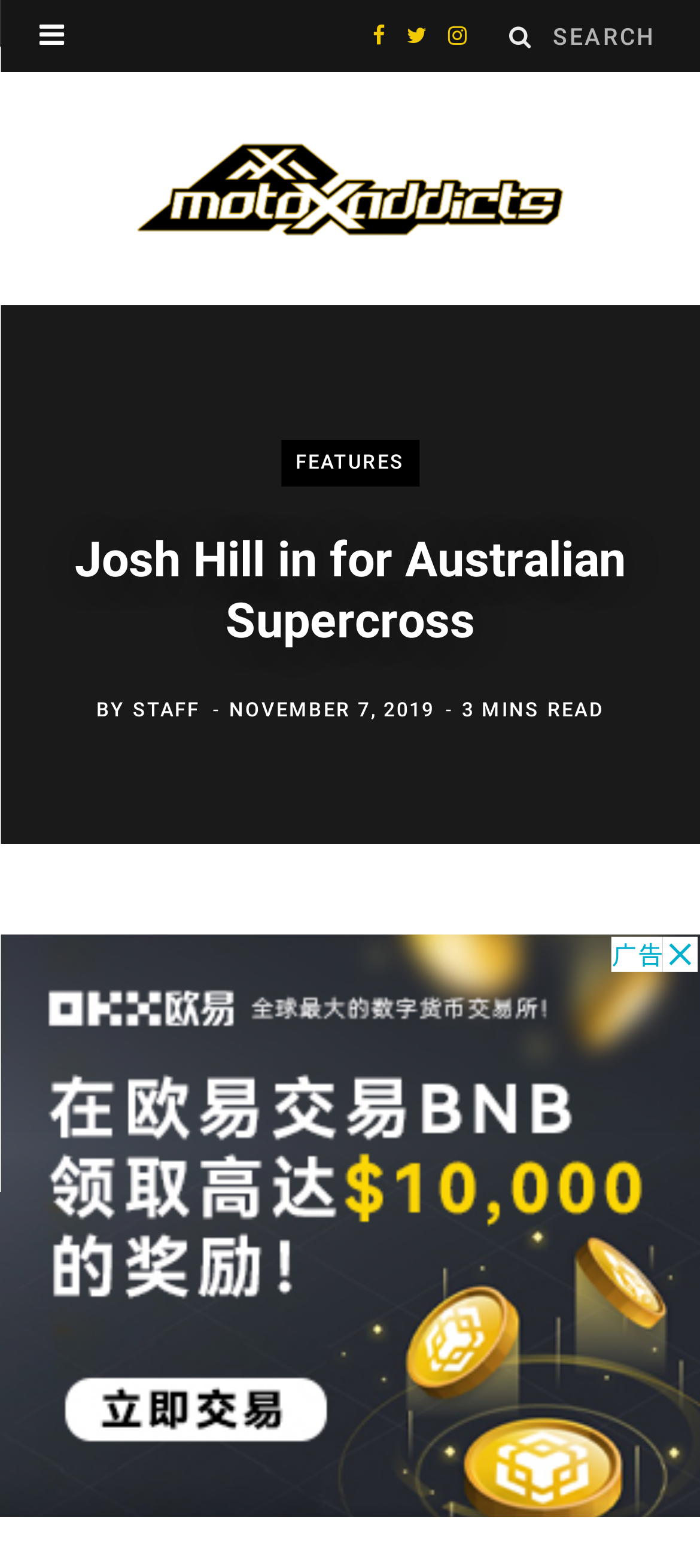Give a concise answer using one word or a phrase to the following question:
When was the article published?

NOVEMBER 7, 2019